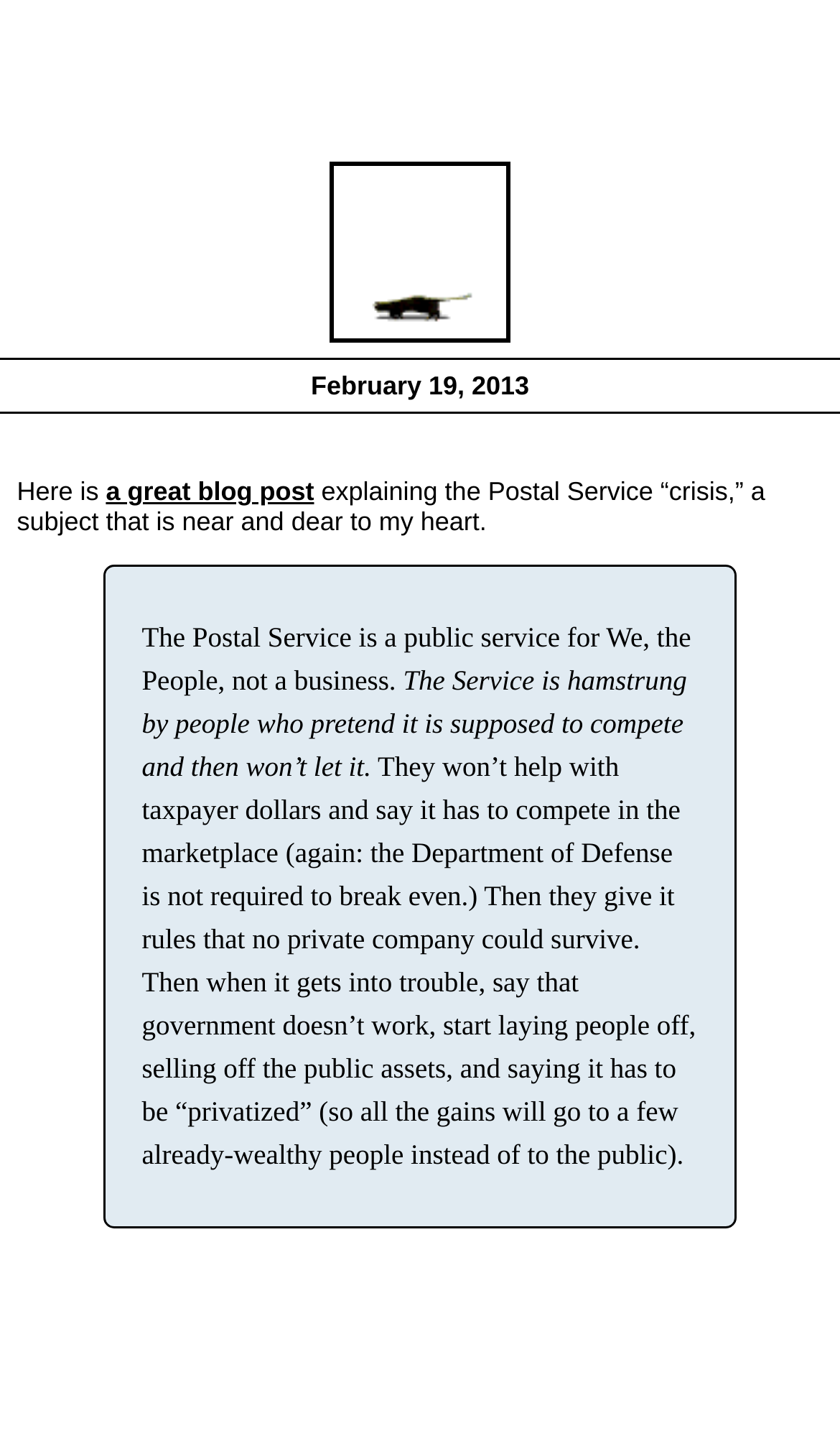What is the date mentioned on the webpage?
Based on the image, provide a one-word or brief-phrase response.

February 19, 2013